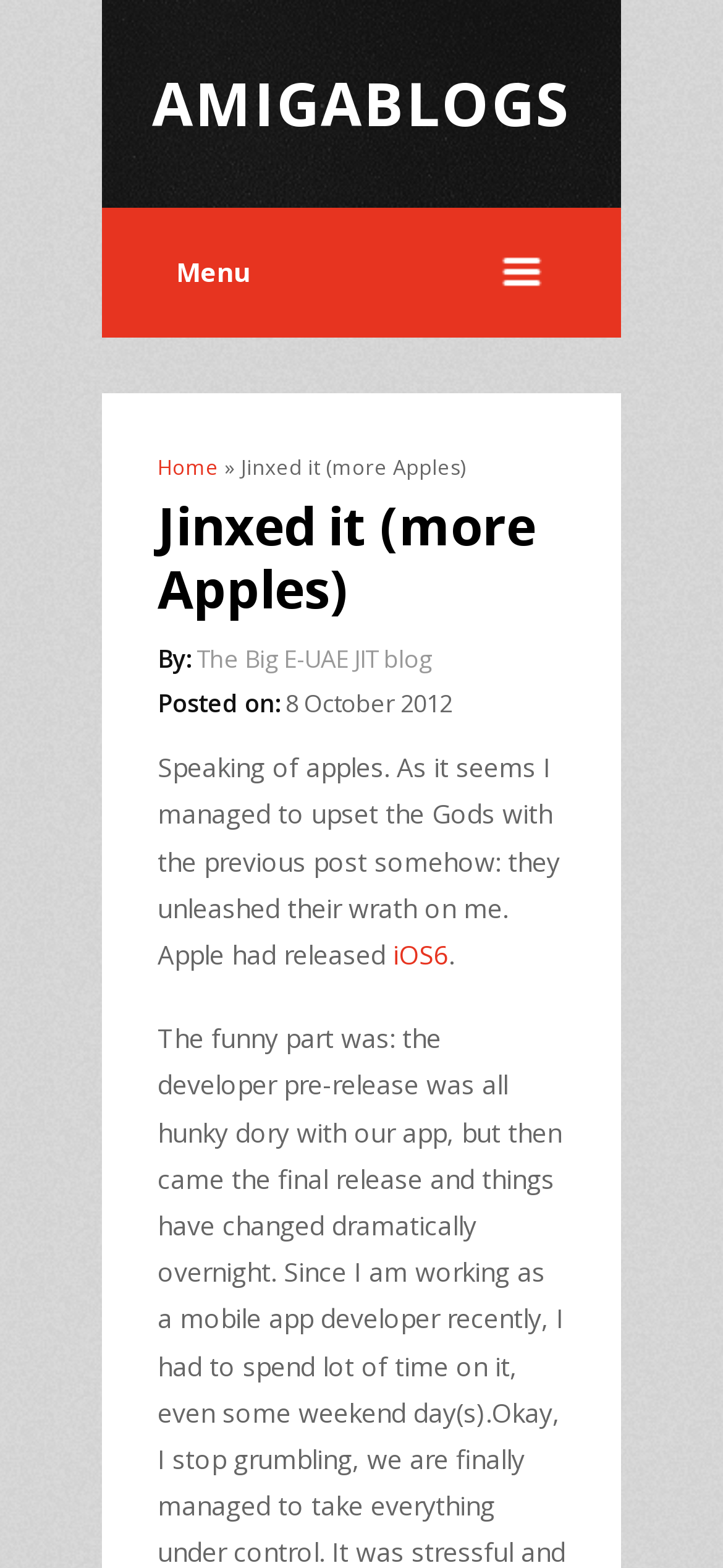Kindly respond to the following question with a single word or a brief phrase: 
What is the operating system mentioned in the blog post?

iOS6